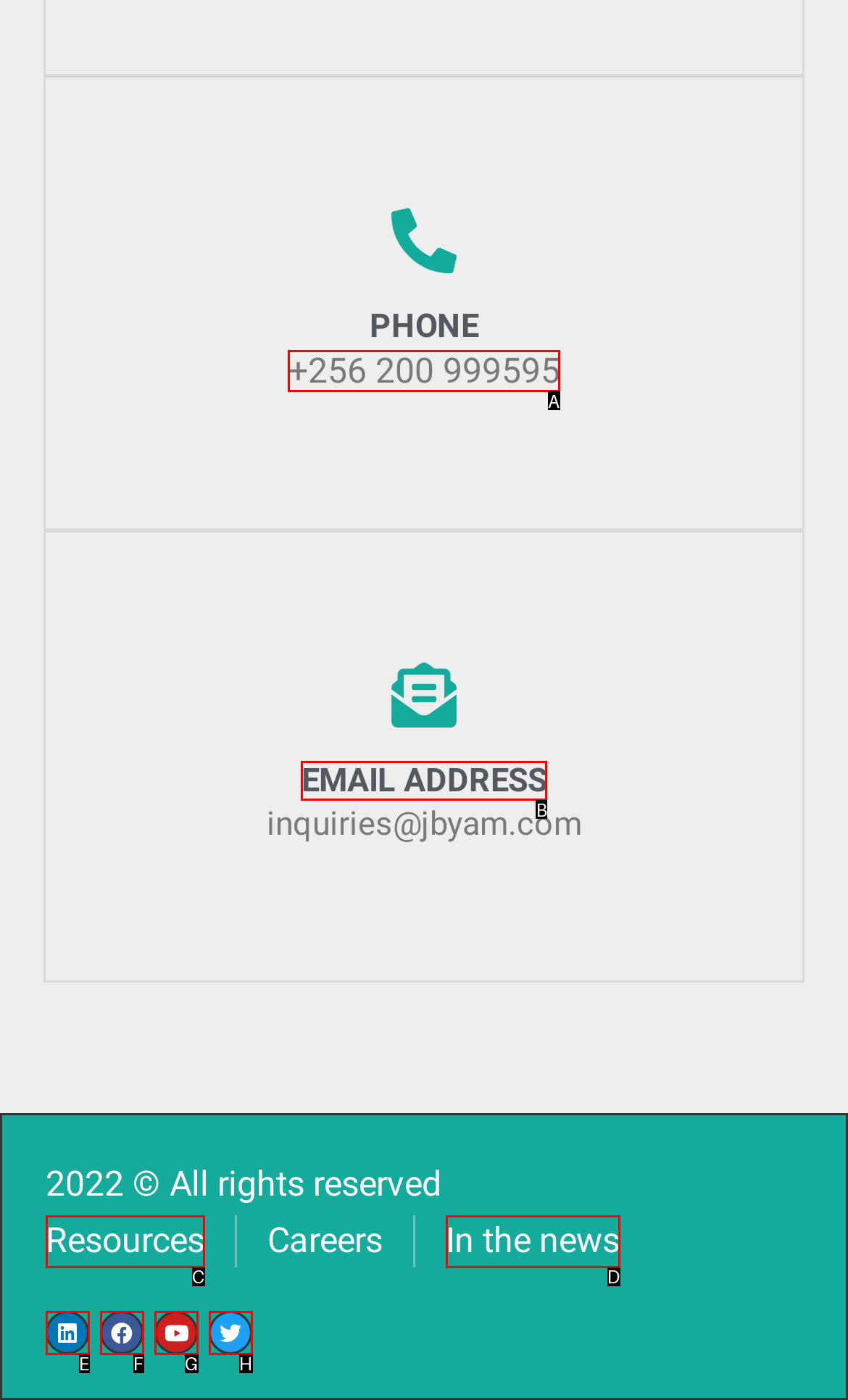Determine the letter of the UI element that will complete the task: call the phone number
Reply with the corresponding letter.

A